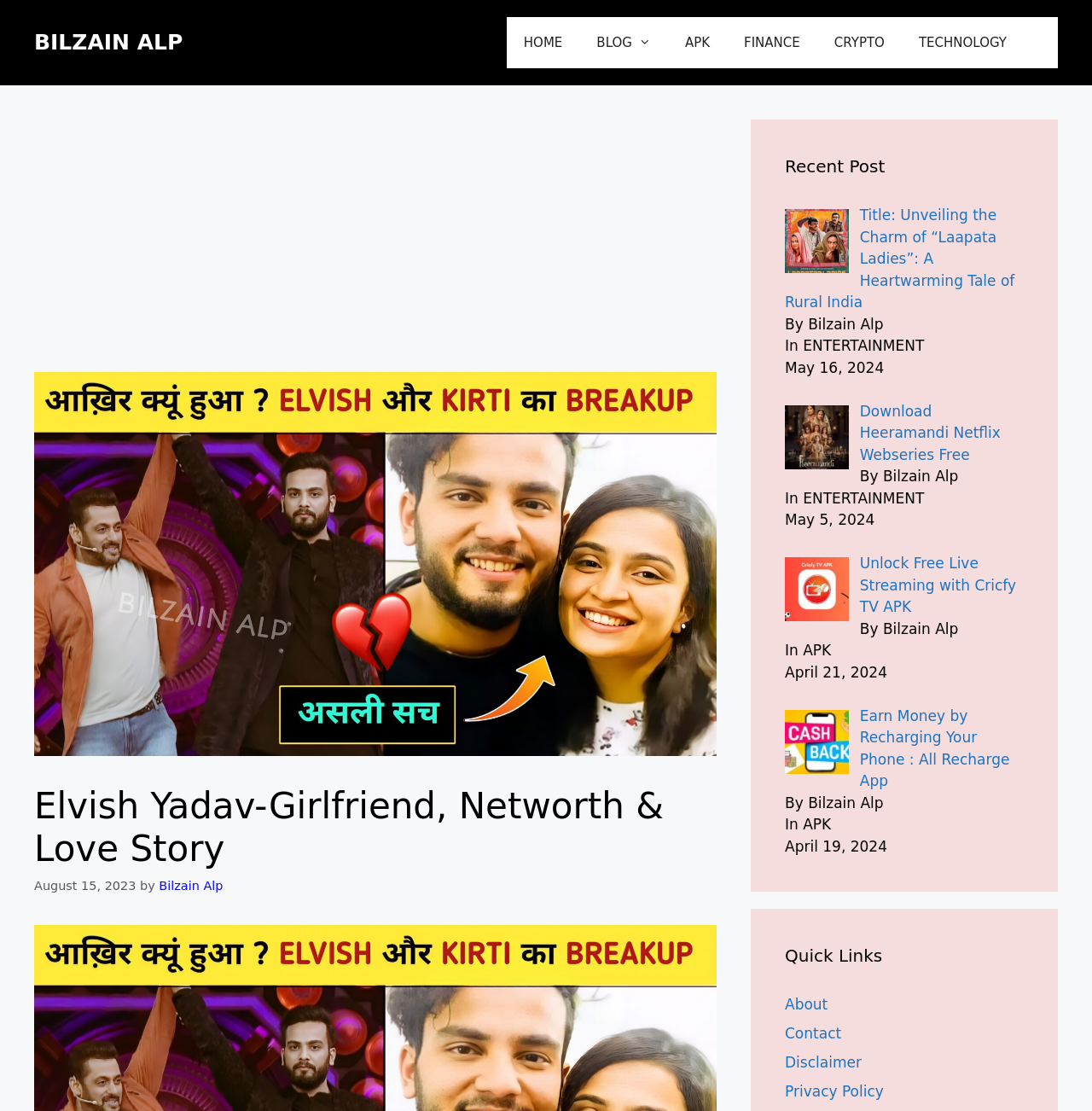Identify the bounding box coordinates of the element to click to follow this instruction: 'Check the 'Elvish Yadav-Girlfriend, Networth & Love Story' content'. Ensure the coordinates are four float values between 0 and 1, provided as [left, top, right, bottom].

[0.031, 0.707, 0.656, 0.784]